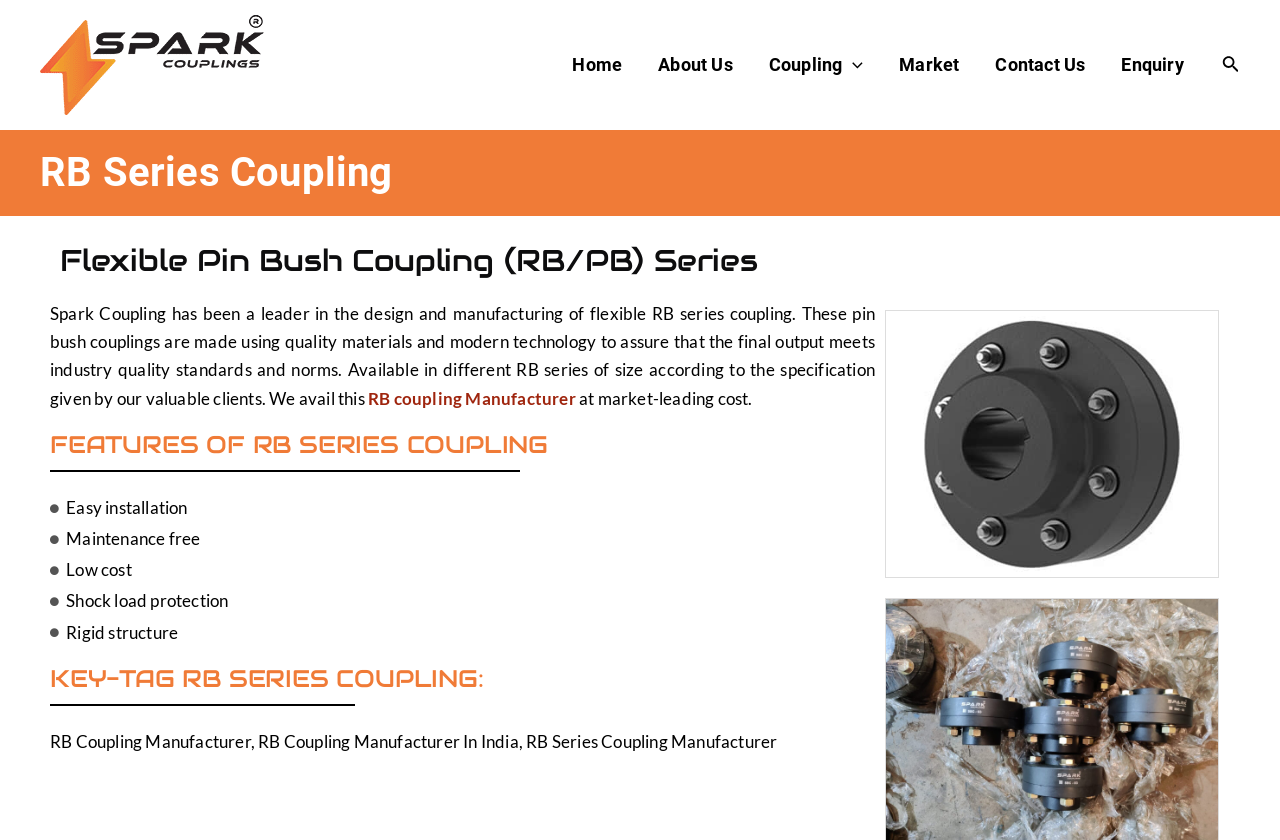Please find the bounding box coordinates of the element that needs to be clicked to perform the following instruction: "Go to Home page". The bounding box coordinates should be four float numbers between 0 and 1, represented as [left, top, right, bottom].

[0.433, 0.048, 0.5, 0.107]